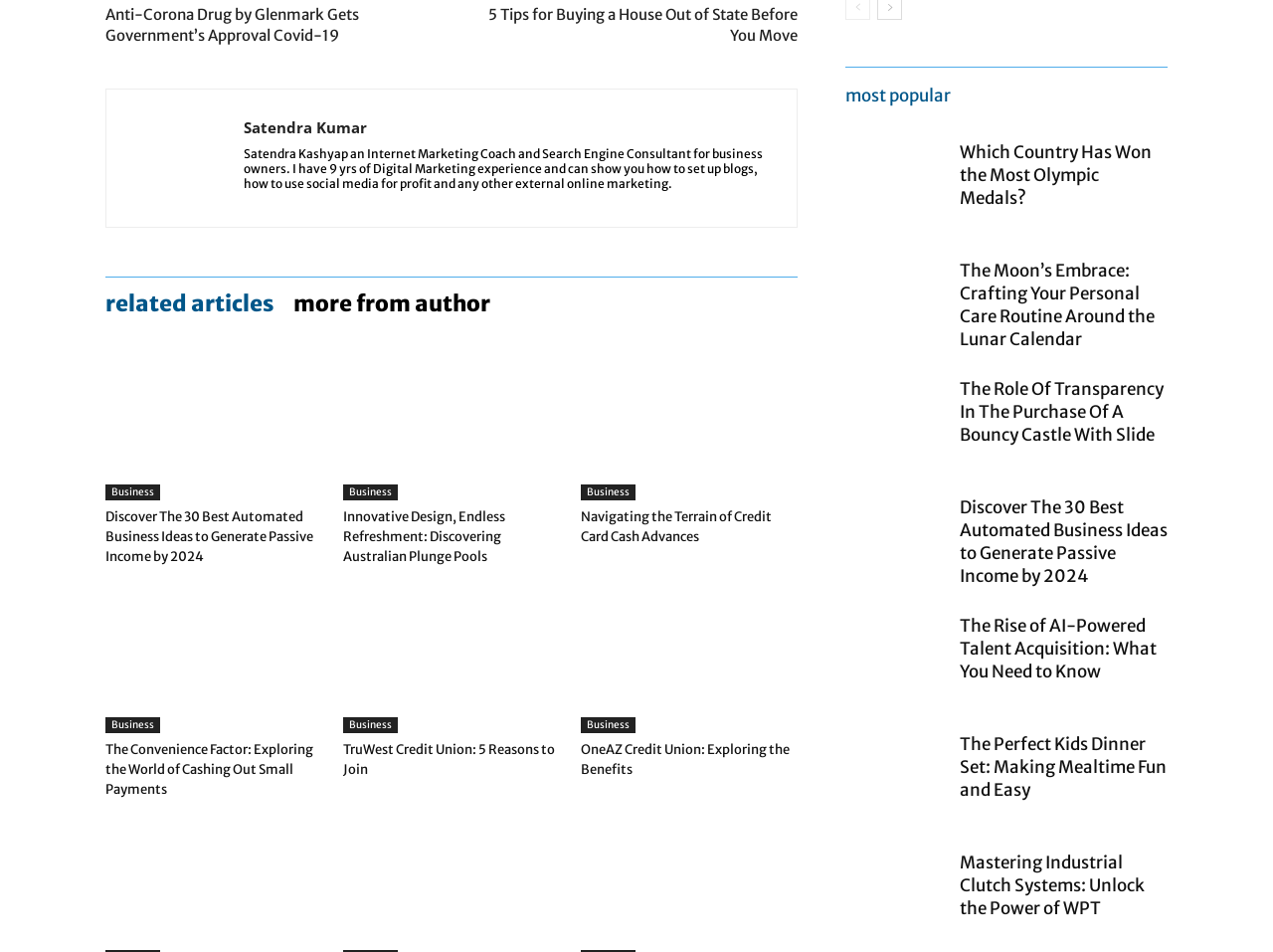Locate the bounding box coordinates of the element that should be clicked to fulfill the instruction: "discover the most popular articles".

[0.664, 0.071, 0.917, 0.123]